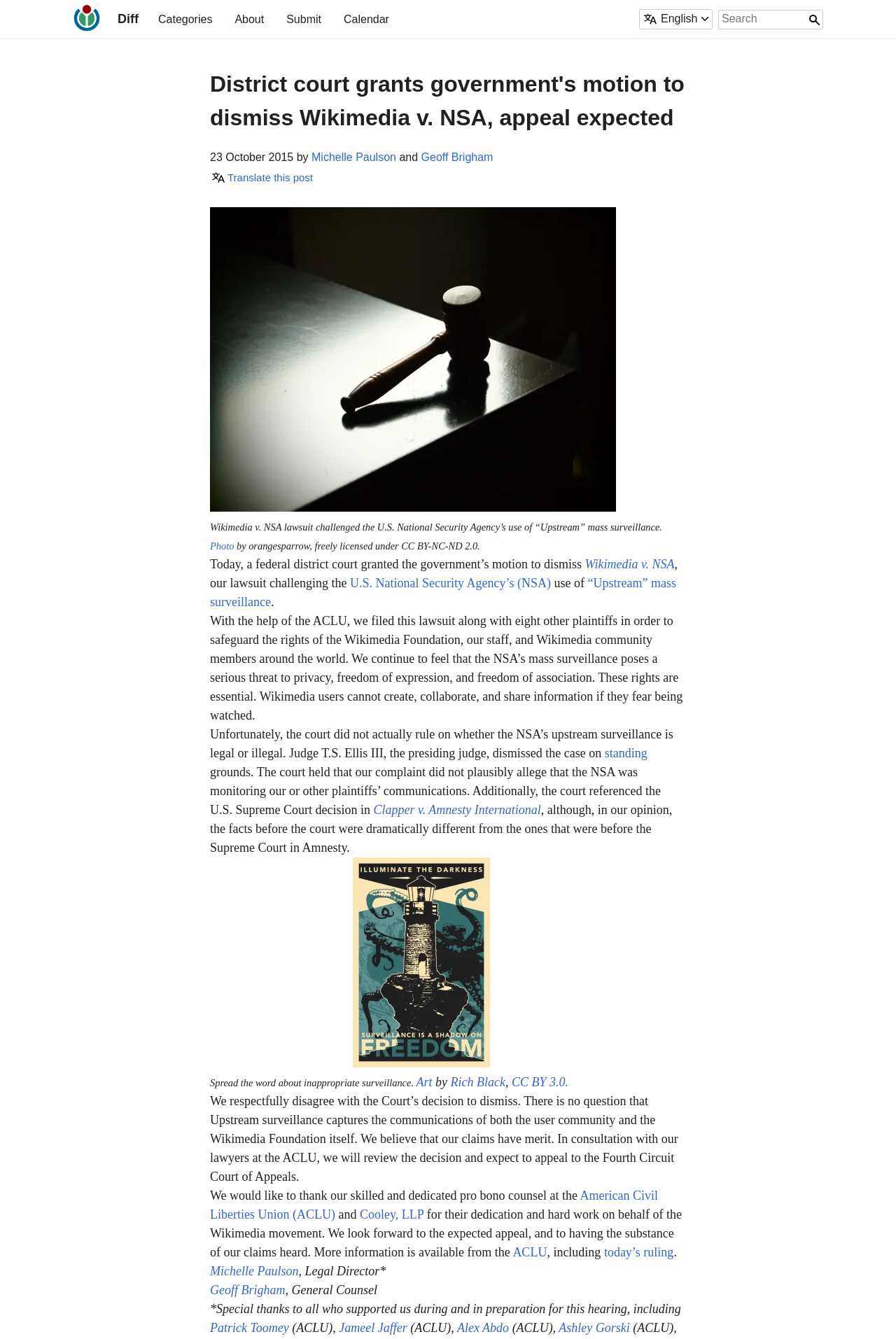Determine the bounding box coordinates for the area you should click to complete the following instruction: "Translate this post".

[0.234, 0.128, 0.349, 0.137]